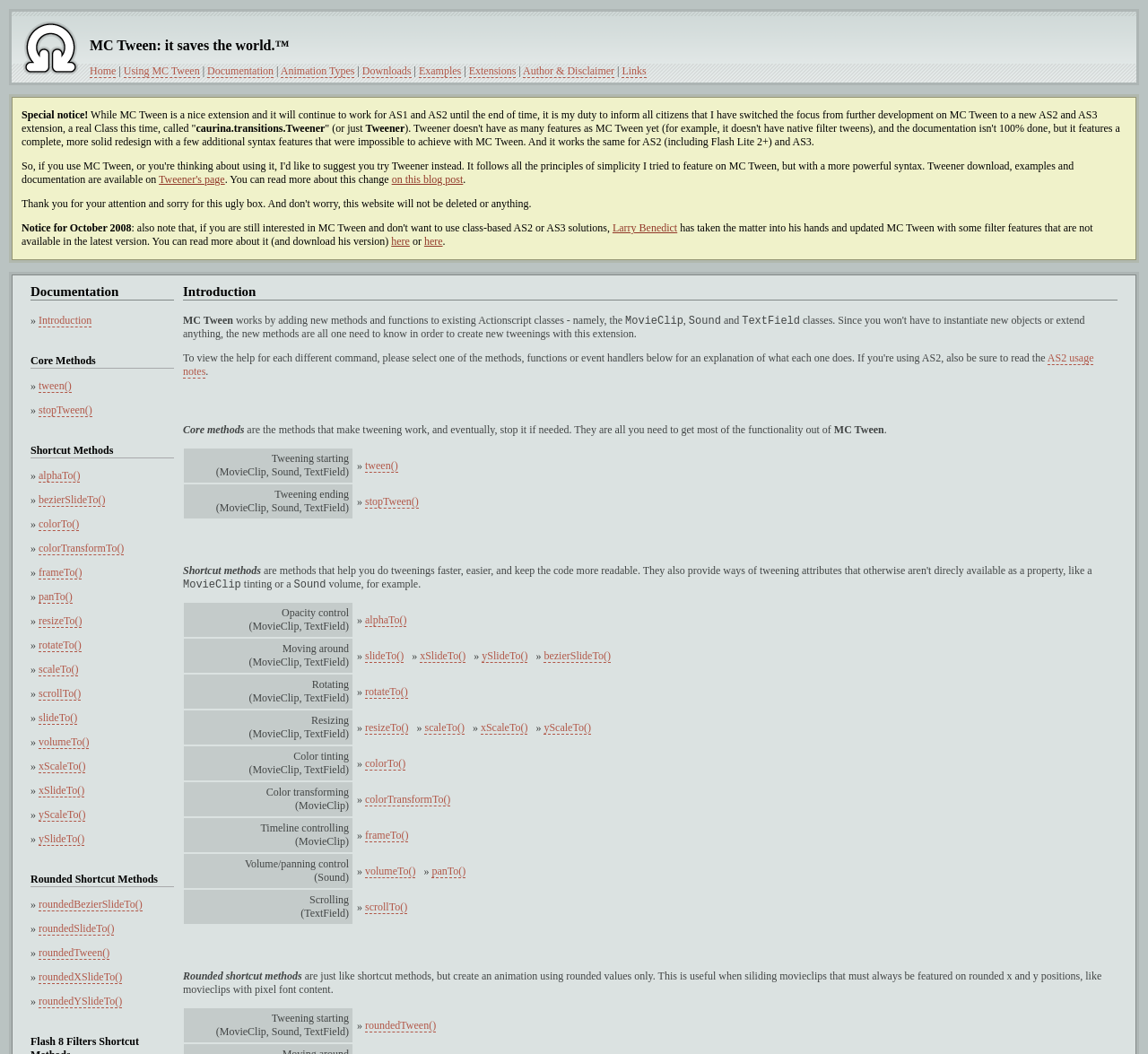What is the purpose of the table in the AS2 usage notes section?
Using the screenshot, give a one-word or short phrase answer.

Tweening starting and ending